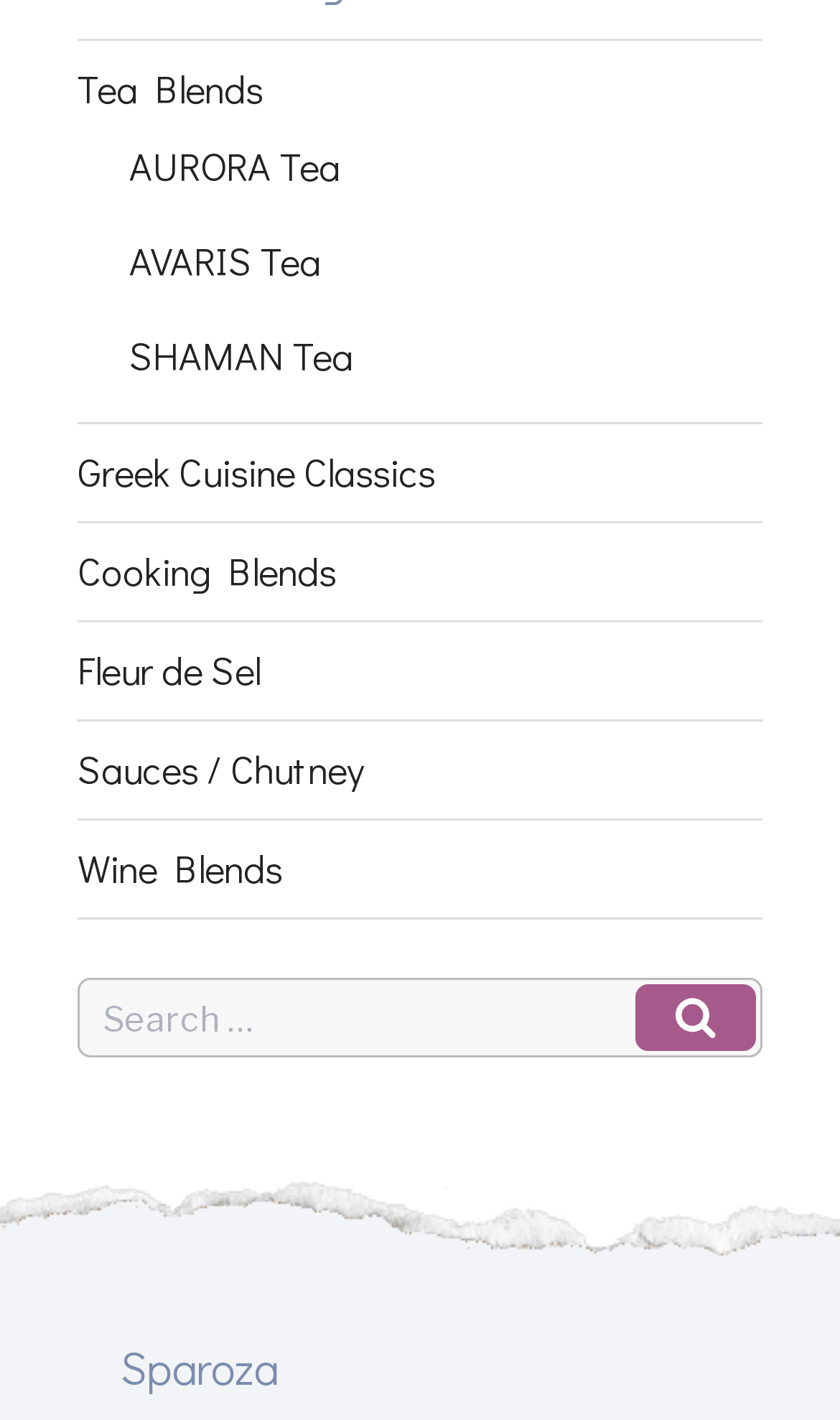Determine the bounding box coordinates in the format (top-left x, top-left y, bottom-right x, bottom-right y). Ensure all values are floating point numbers between 0 and 1. Identify the bounding box of the UI element described by: Search

[0.756, 0.694, 0.9, 0.74]